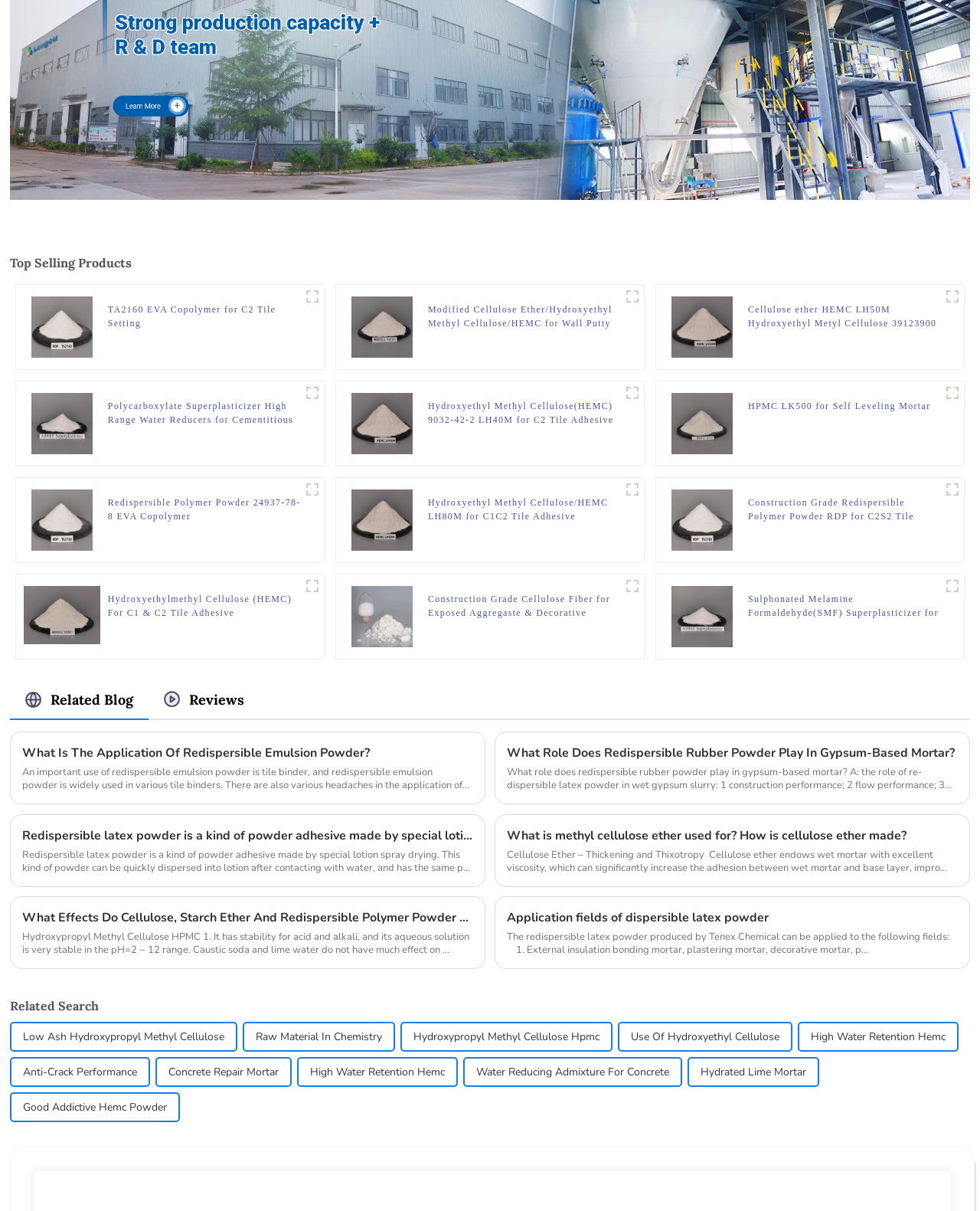Determine the bounding box coordinates (top-left x, top-left y, bottom-right x, bottom-right y) of the UI element described in the following text: Concrete Repair Mortar

[0.172, 0.874, 0.284, 0.896]